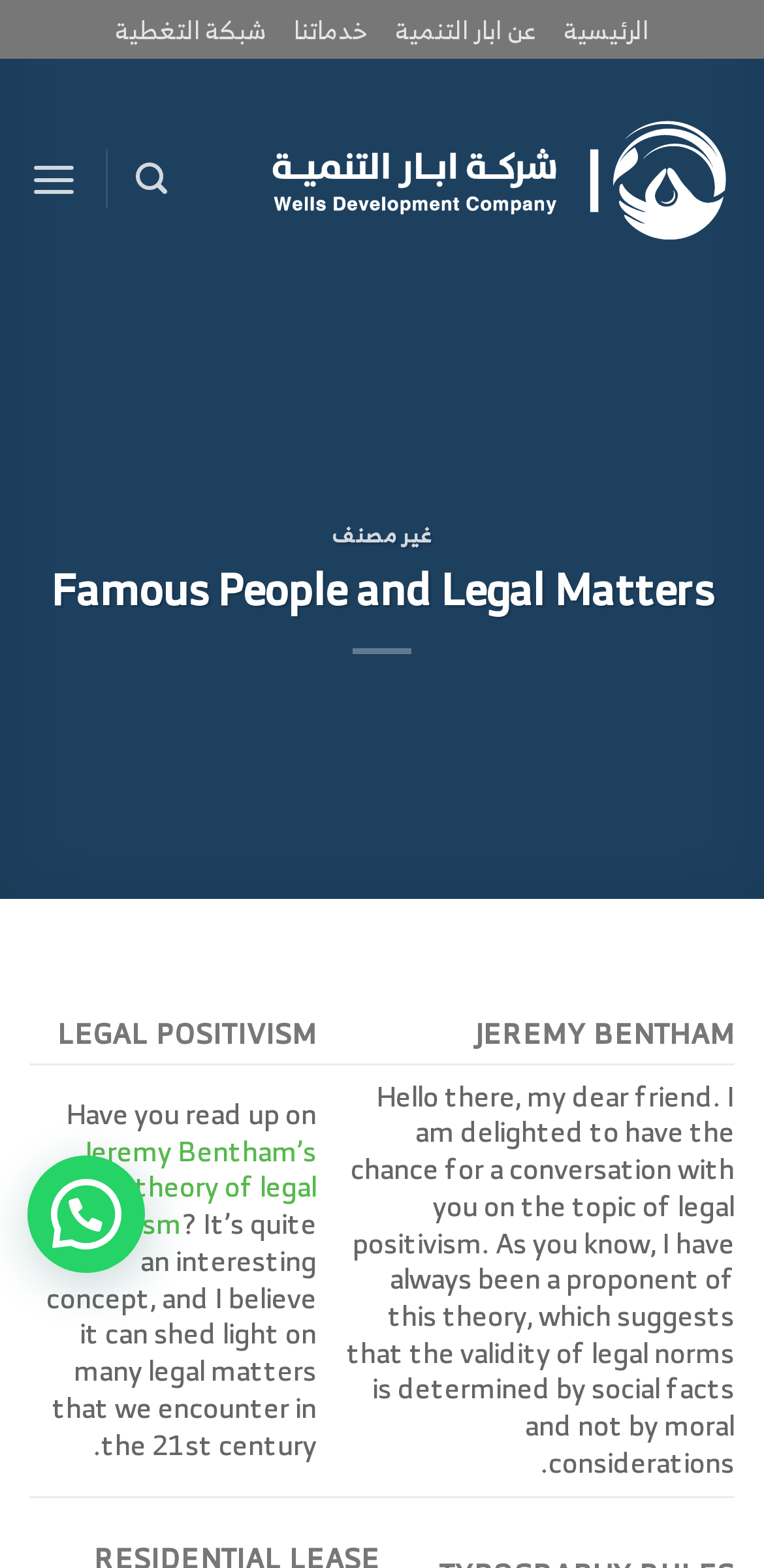Please provide a comprehensive response to the question below by analyzing the image: 
How many links are in the top navigation menu?

By examining the top navigation menu, I can see that there are four links: 'الرئيسية', 'عن ابار التنمية', 'خدماتنا', and 'شبكة التغطية'.